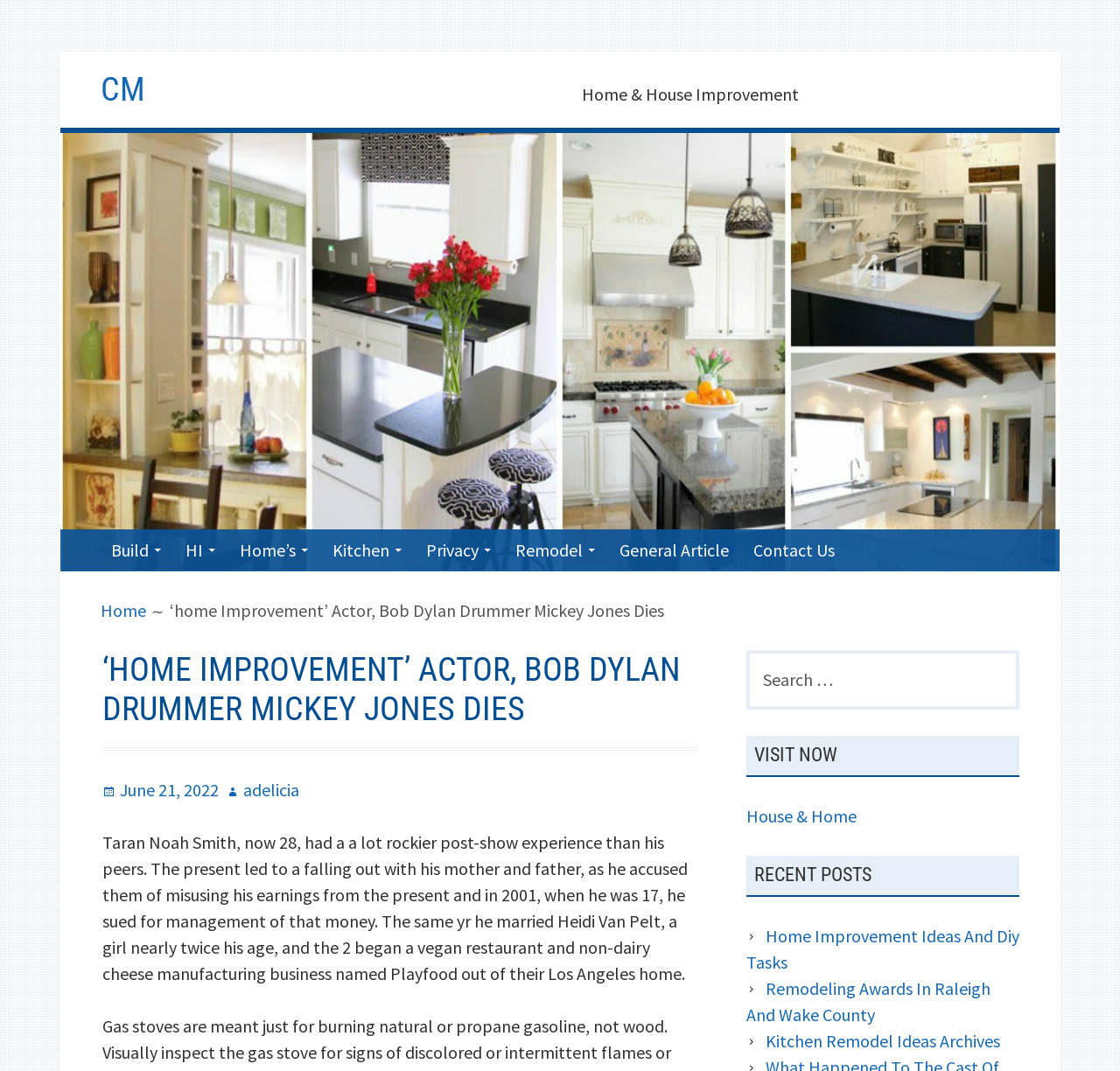Please identify the bounding box coordinates of the element on the webpage that should be clicked to follow this instruction: "Read 'Home Improvement Ideas And Diy Tasks'". The bounding box coordinates should be given as four float numbers between 0 and 1, formatted as [left, top, right, bottom].

[0.666, 0.863, 0.91, 0.908]